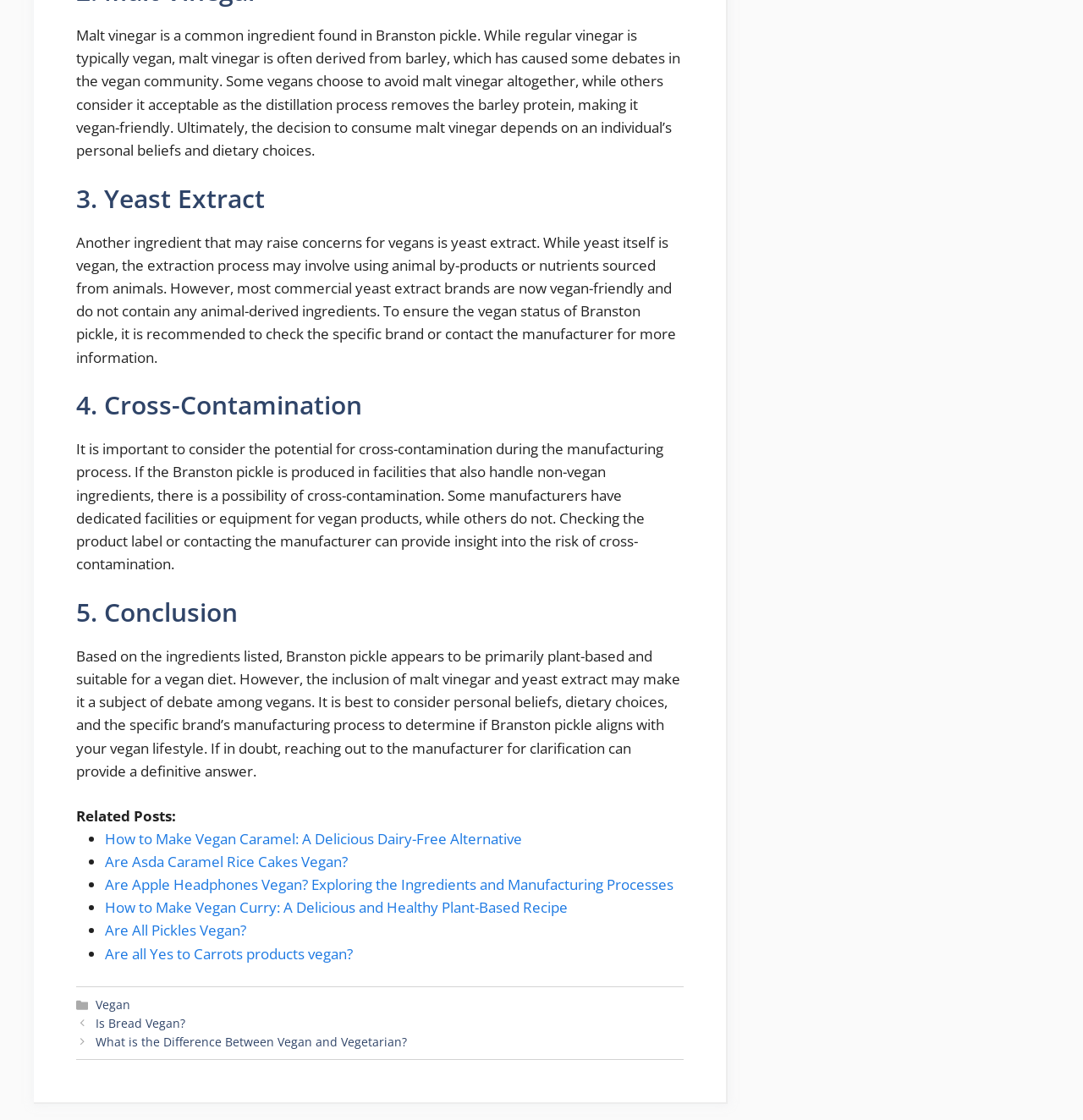Please identify the bounding box coordinates of where to click in order to follow the instruction: "View the related post 'Are Asda Caramel Rice Cakes Vegan?'".

[0.097, 0.76, 0.321, 0.778]